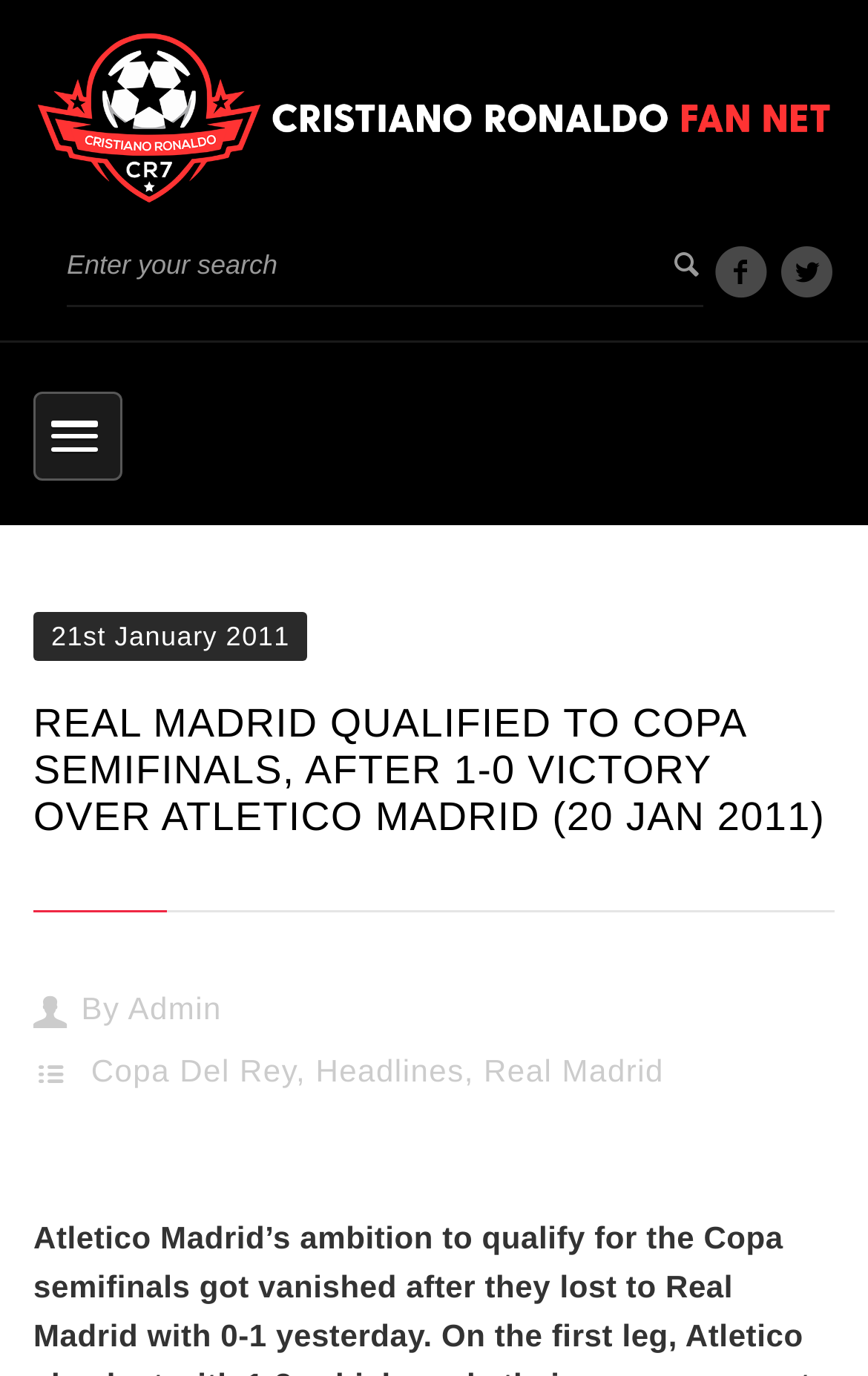Determine the bounding box coordinates of the region to click in order to accomplish the following instruction: "view Copa Del Rey news". Provide the coordinates as four float numbers between 0 and 1, specifically [left, top, right, bottom].

[0.105, 0.766, 0.341, 0.791]